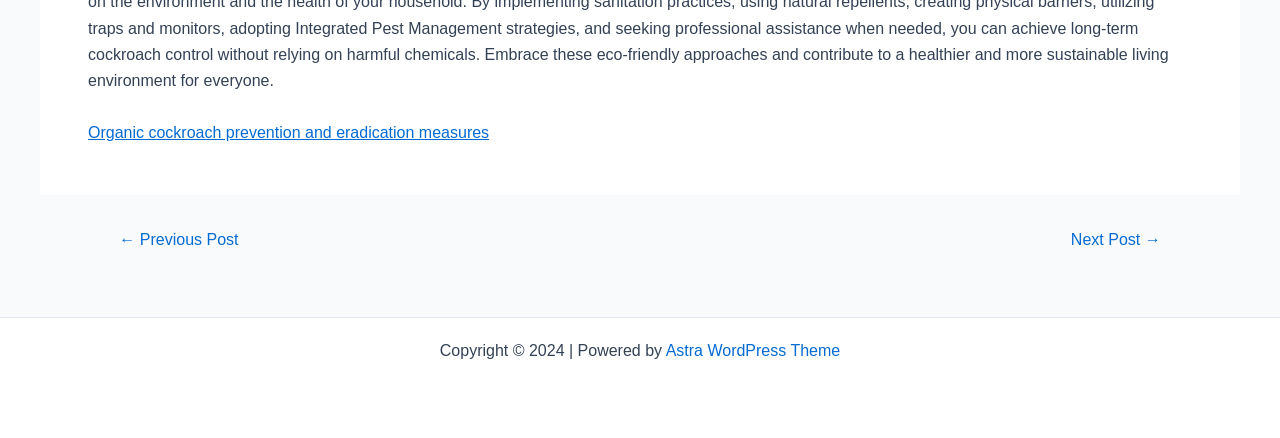Identify the bounding box of the UI element that matches this description: "Corporate Social Responsibility".

None